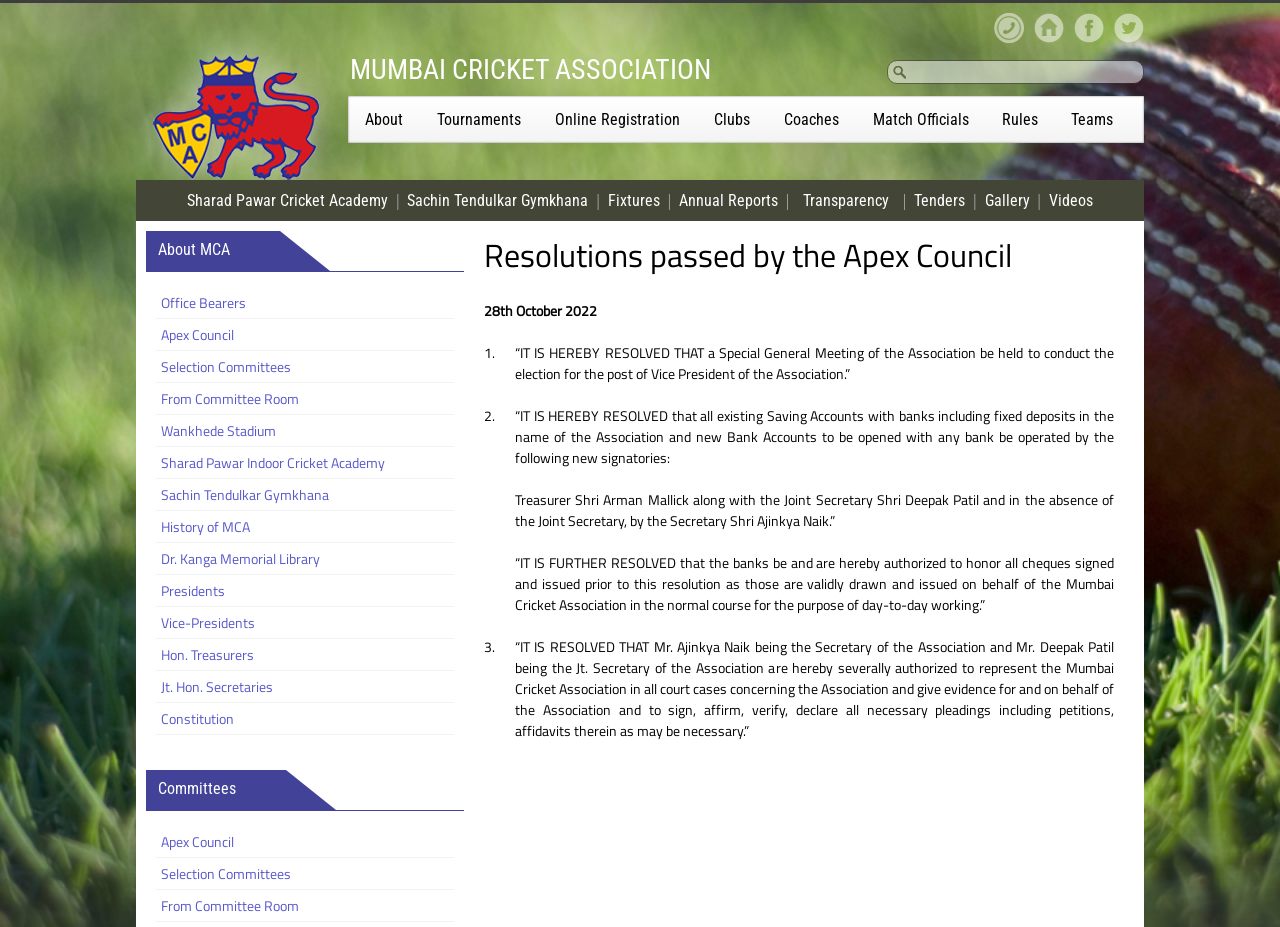Please identify the bounding box coordinates of the element's region that needs to be clicked to fulfill the following instruction: "Click on the 'Tournaments' link". The bounding box coordinates should consist of four float numbers between 0 and 1, i.e., [left, top, right, bottom].

[0.328, 0.104, 0.42, 0.154]